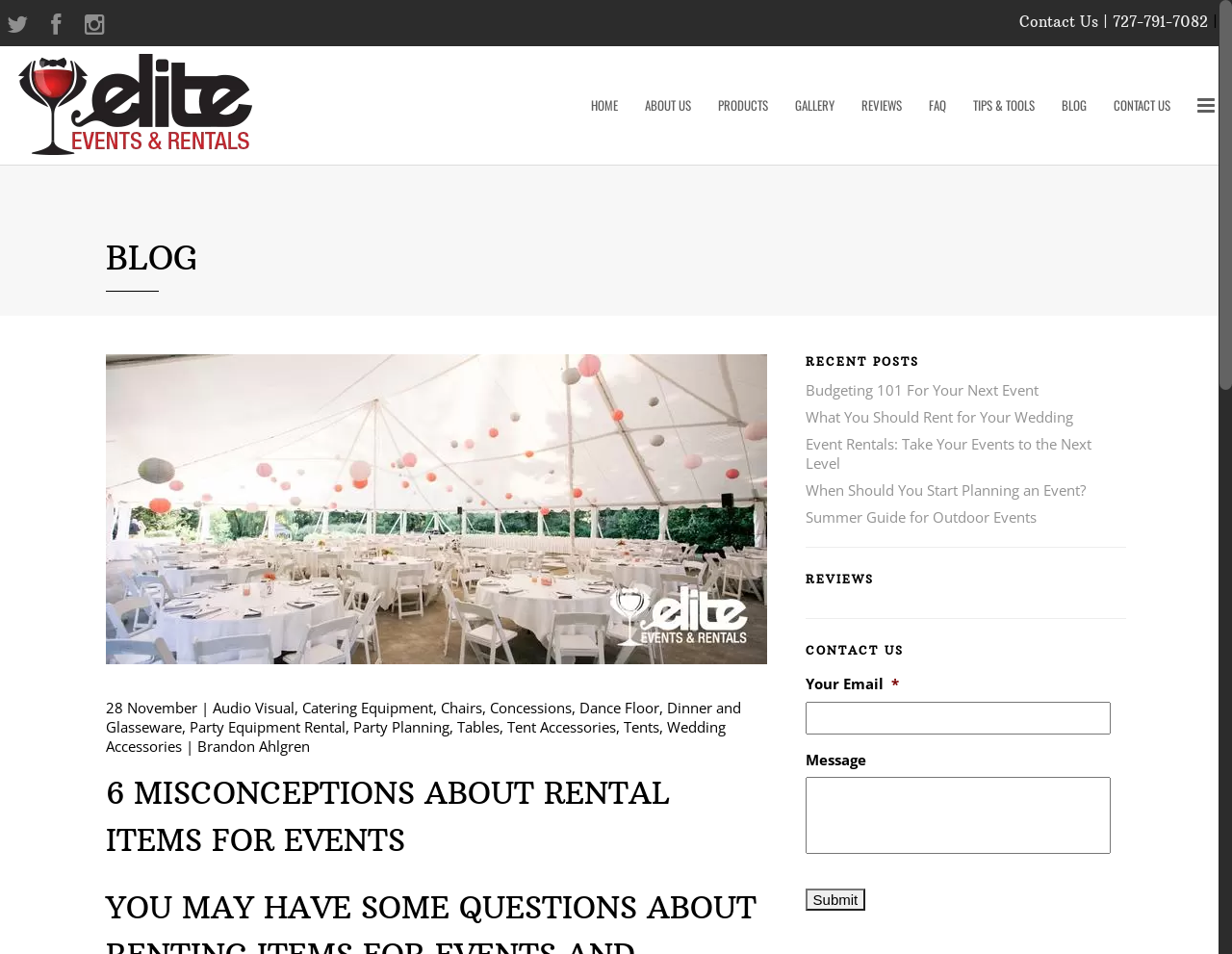What is the title of the blog post?
Using the details from the image, give an elaborate explanation to answer the question.

I looked at the heading element with the text '6 MISCONCEPTIONS ABOUT RENTAL ITEMS FOR EVENTS' and determined that it is the title of the blog post.